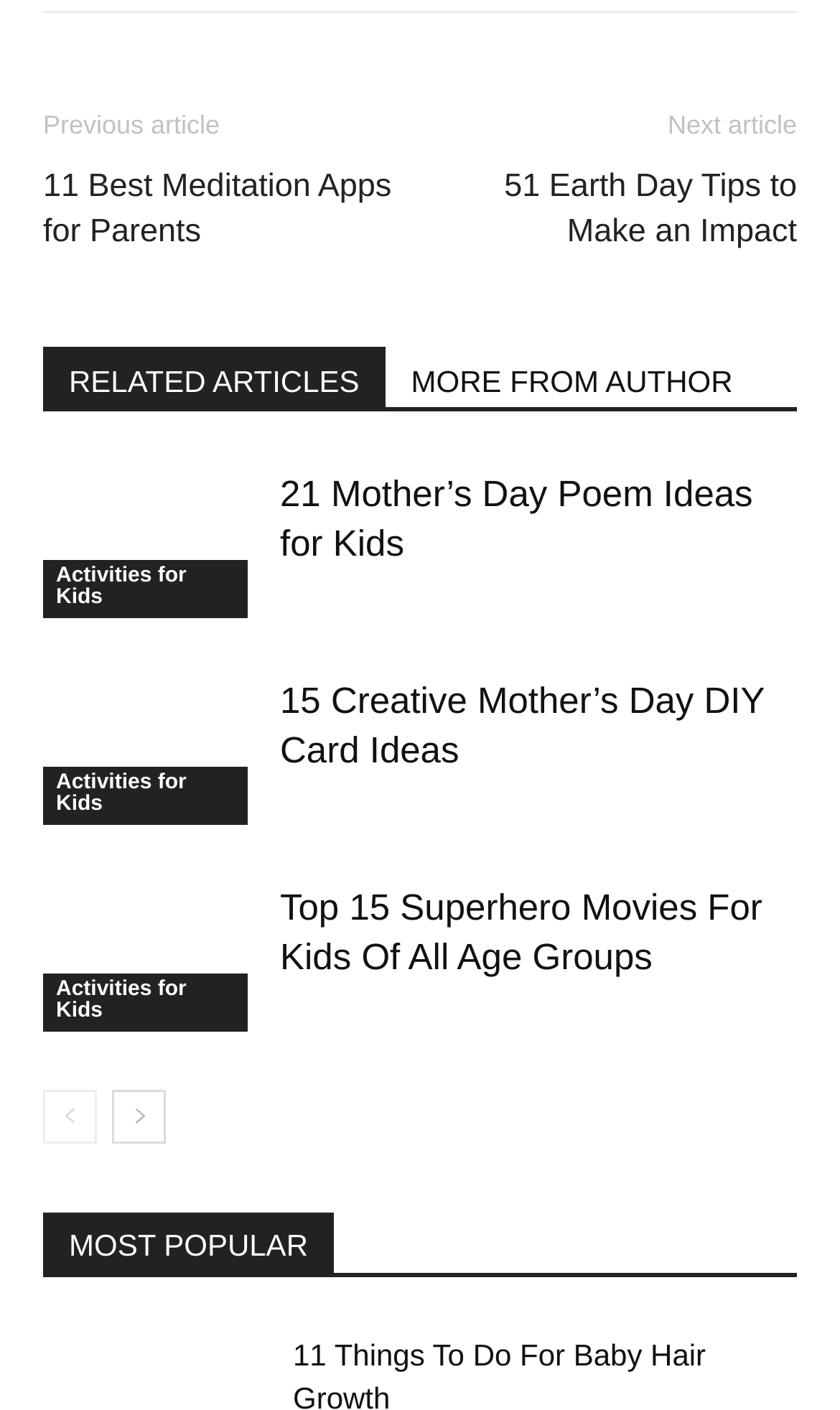Identify the bounding box coordinates of the region I need to click to complete this instruction: "Read 21 Mother’s Day Poem Ideas for Kids".

[0.333, 0.337, 0.896, 0.401]